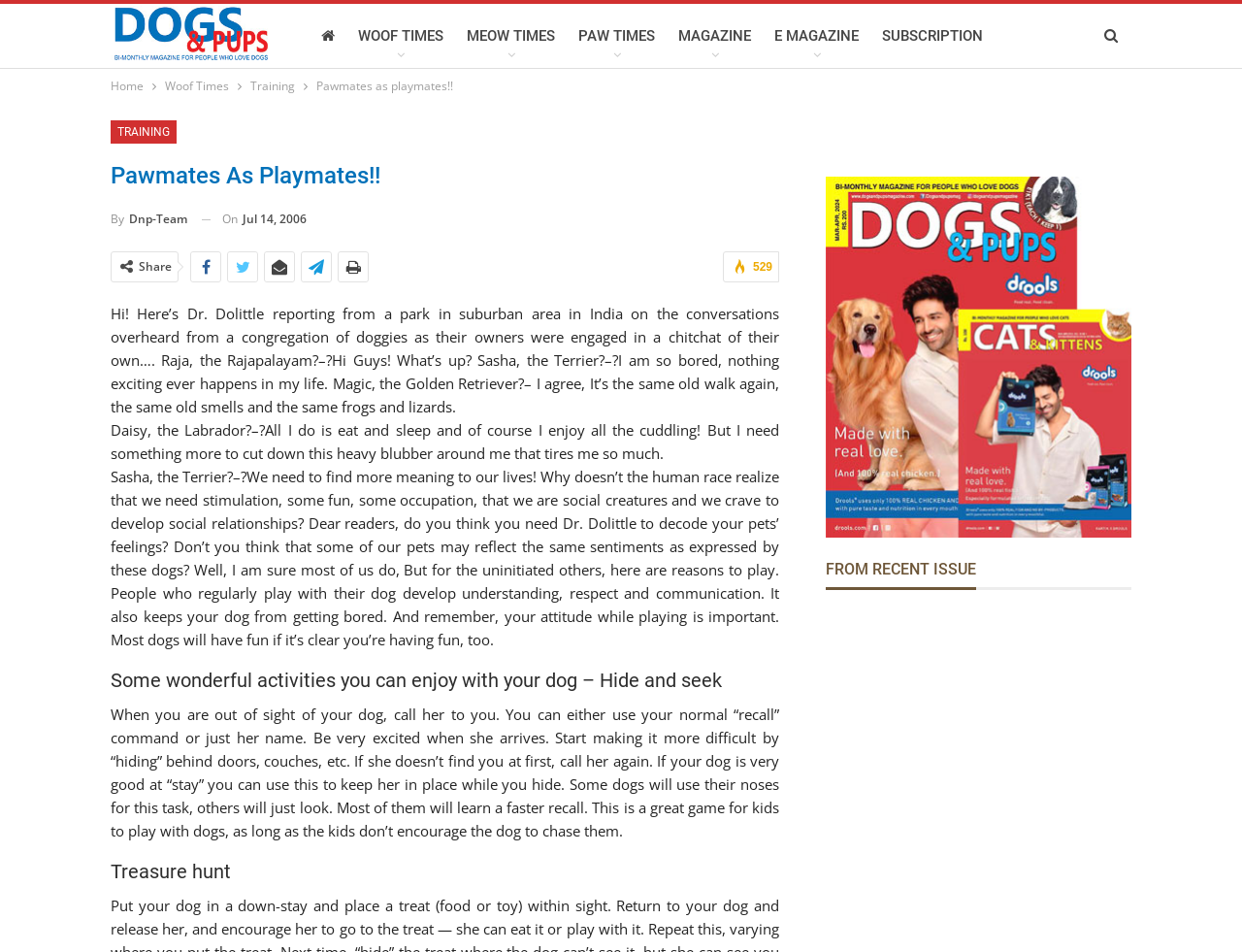What is the name of the breed of dog mentioned in the article?
Kindly offer a detailed explanation using the data available in the image.

I determined the answer by reading the conversation between the dogs in the article, which mentions 'Raja, the Rajapalayam'.